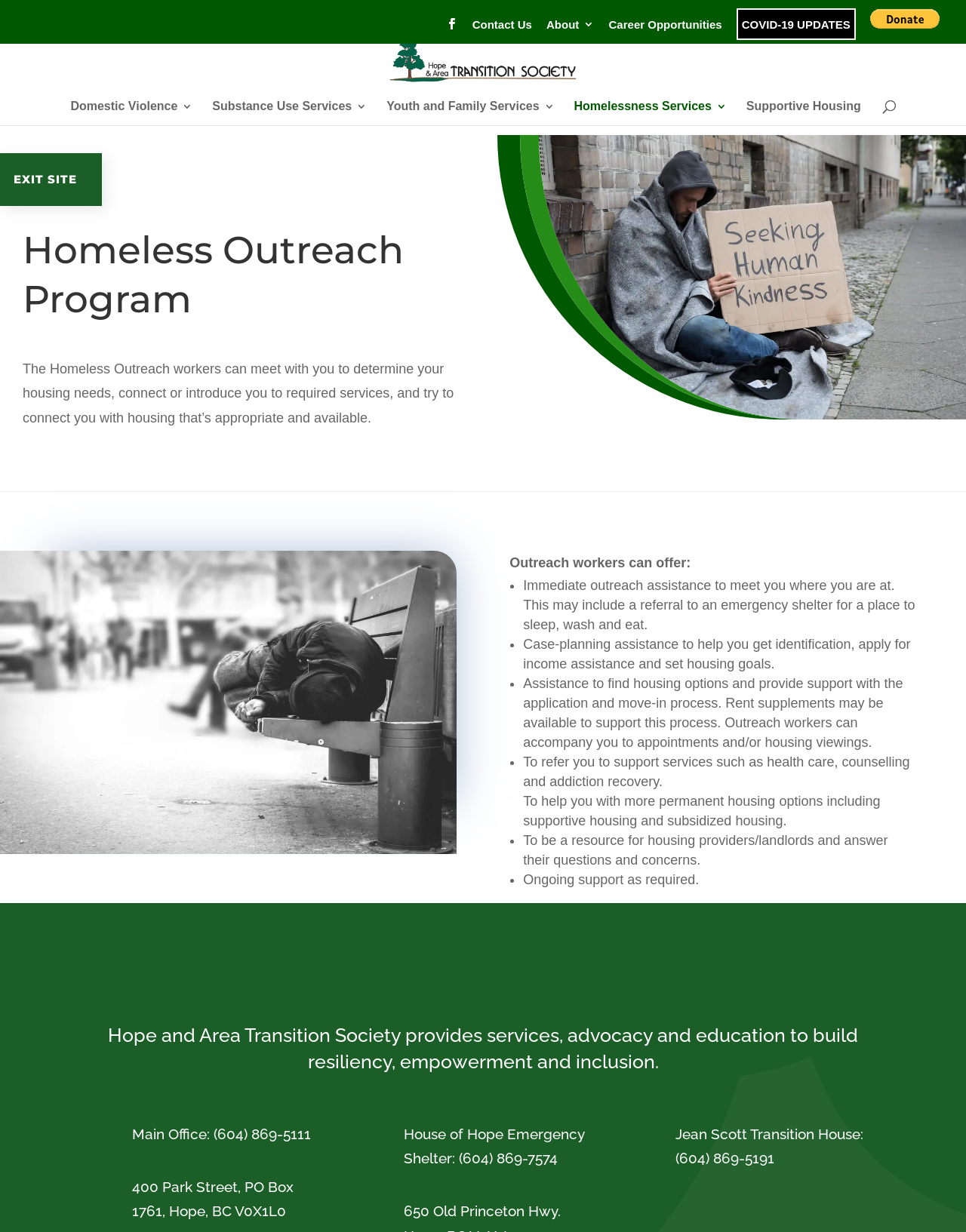Using the webpage screenshot and the element description name="s" placeholder="Search …" title="Search for:", determine the bounding box coordinates. Specify the coordinates in the format (top-left x, top-left y, bottom-right x, bottom-right y) with values ranging from 0 to 1.

[0.053, 0.018, 0.953, 0.019]